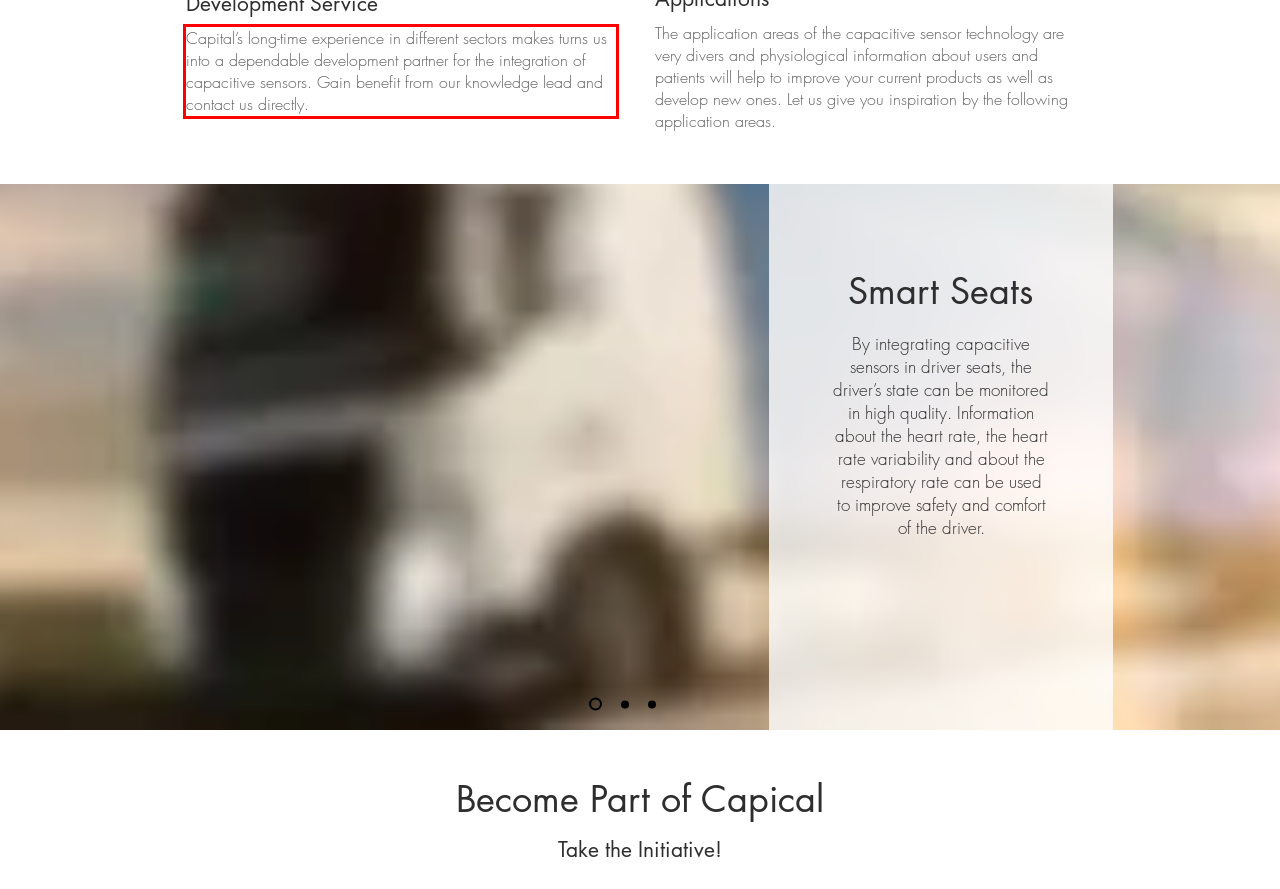Given a screenshot of a webpage with a red bounding box, please identify and retrieve the text inside the red rectangle.

Capital’s long-time experience in different sectors makes turns us into a dependable development partner for the integration of capacitive sensors. Gain benefit from our knowledge lead and contact us directly.